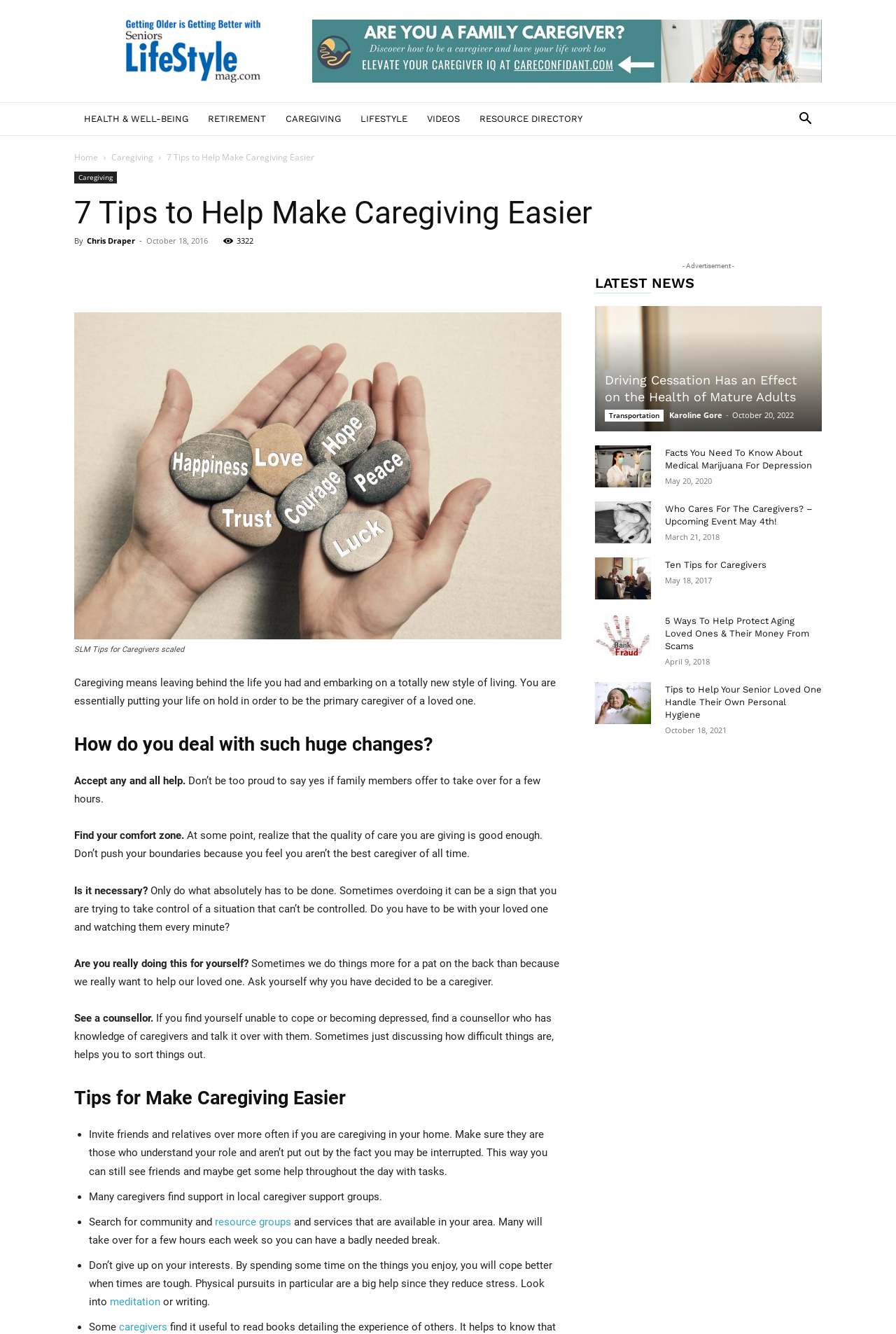Determine the bounding box coordinates of the region that needs to be clicked to achieve the task: "Check the latest news".

[0.664, 0.205, 0.917, 0.22]